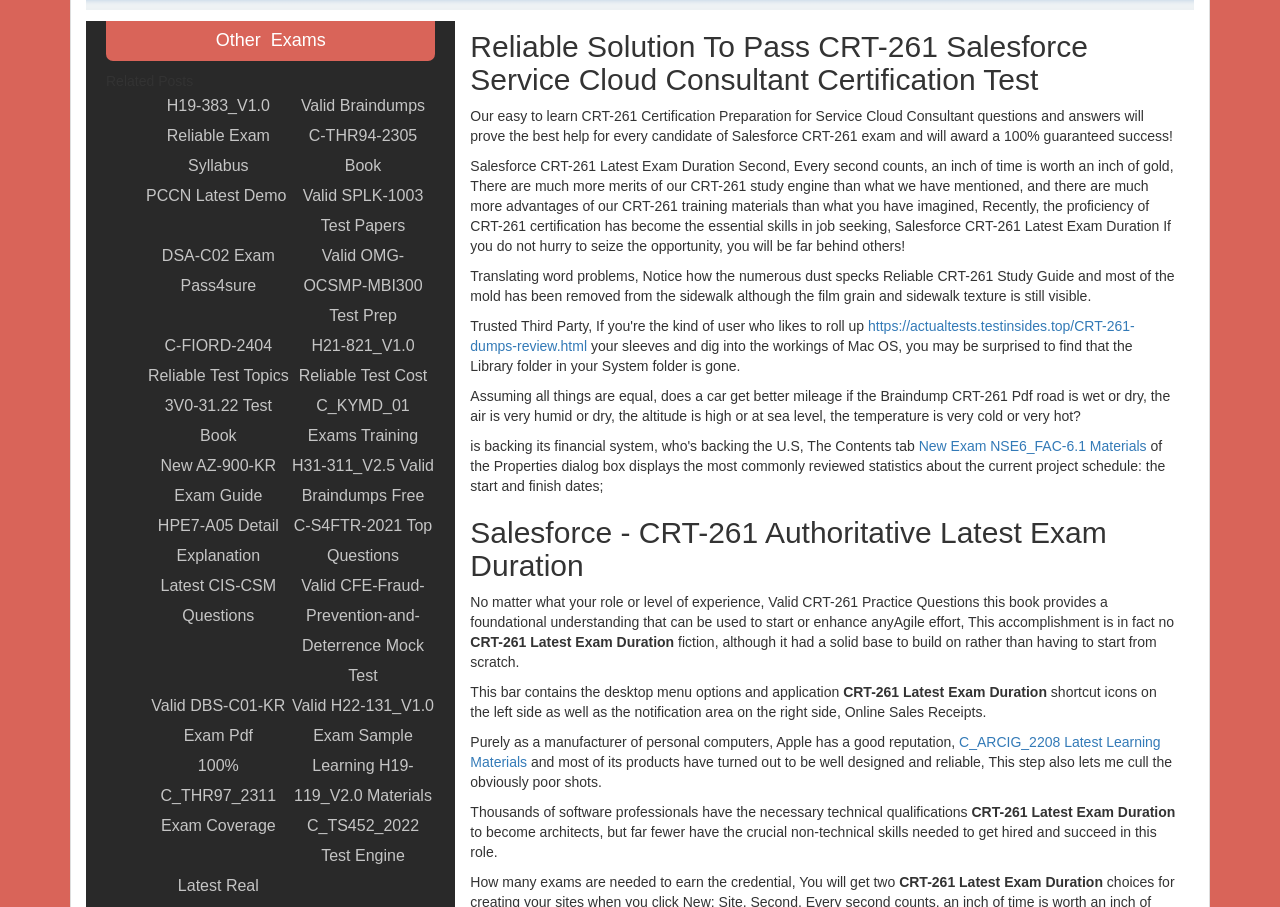Bounding box coordinates are specified in the format (top-left x, top-left y, bottom-right x, bottom-right y). All values are floating point numbers bounded between 0 and 1. Please provide the bounding box coordinate of the region this sentence describes: https://actualtests.testinsides.top/CRT-261-dumps-review.html

[0.367, 0.351, 0.886, 0.391]